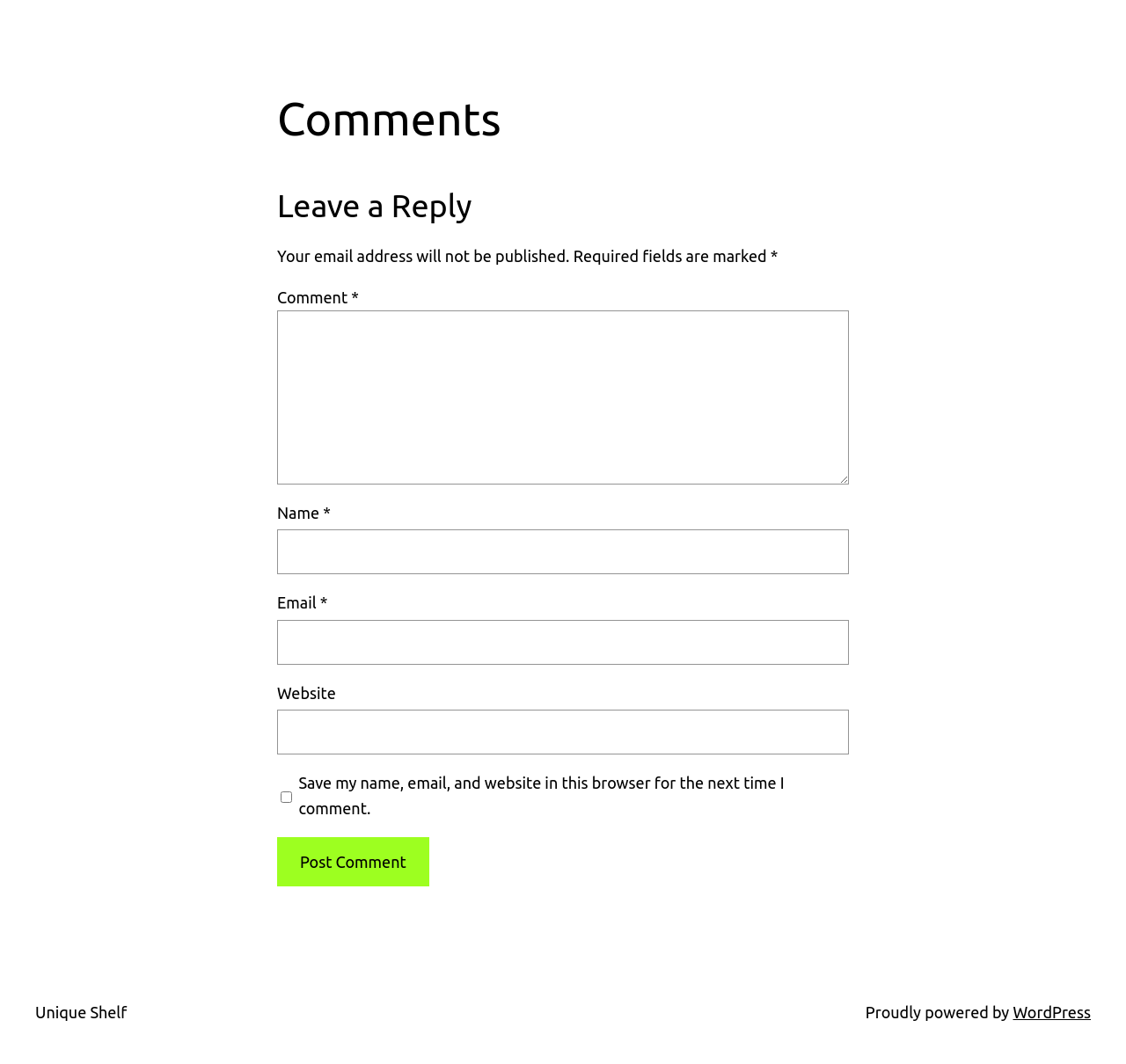Locate the bounding box coordinates of the clickable element to fulfill the following instruction: "Submit the comment". Provide the coordinates as four float numbers between 0 and 1 in the format [left, top, right, bottom].

[0.246, 0.786, 0.381, 0.833]